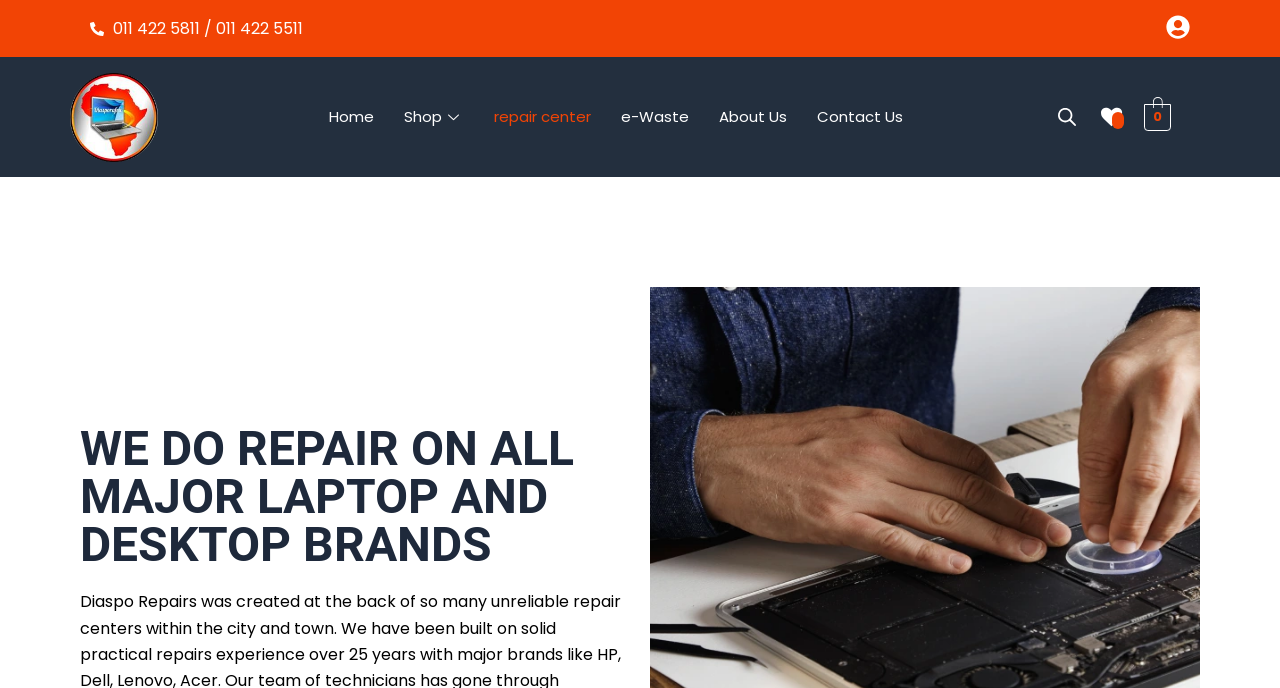Explain the webpage in detail, including its primary components.

The webpage is about a repair center, specifically Diaspo Networks. At the top, there is a phone number displayed prominently, "011 422 5811 / 011 422 5511". To the right of the phone number, there is an empty link. Below the phone number, there is a row of navigation links, including "Home", "Shop", "repair center", "e-Waste", "About Us", and "Contact Us". These links are positioned horizontally, with "Home" on the left and "Contact Us" on the right.

On the top-right corner, there is a small image, and next to it, there is a link with an icon, represented by "\ue908". Further to the right, there is another link with the text "0".

The main content of the webpage is a heading that occupies a significant portion of the page, stating "WE DO REPAIR ON ALL MAJOR LAPTOP AND DESKTOP BRANDS". This heading is positioned below the navigation links and phone number.